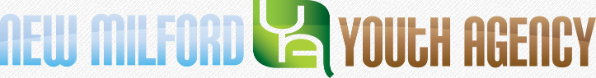What is the mission of the New Milford Youth Agency?
Based on the image, provide your answer in one word or phrase.

Empowering young people